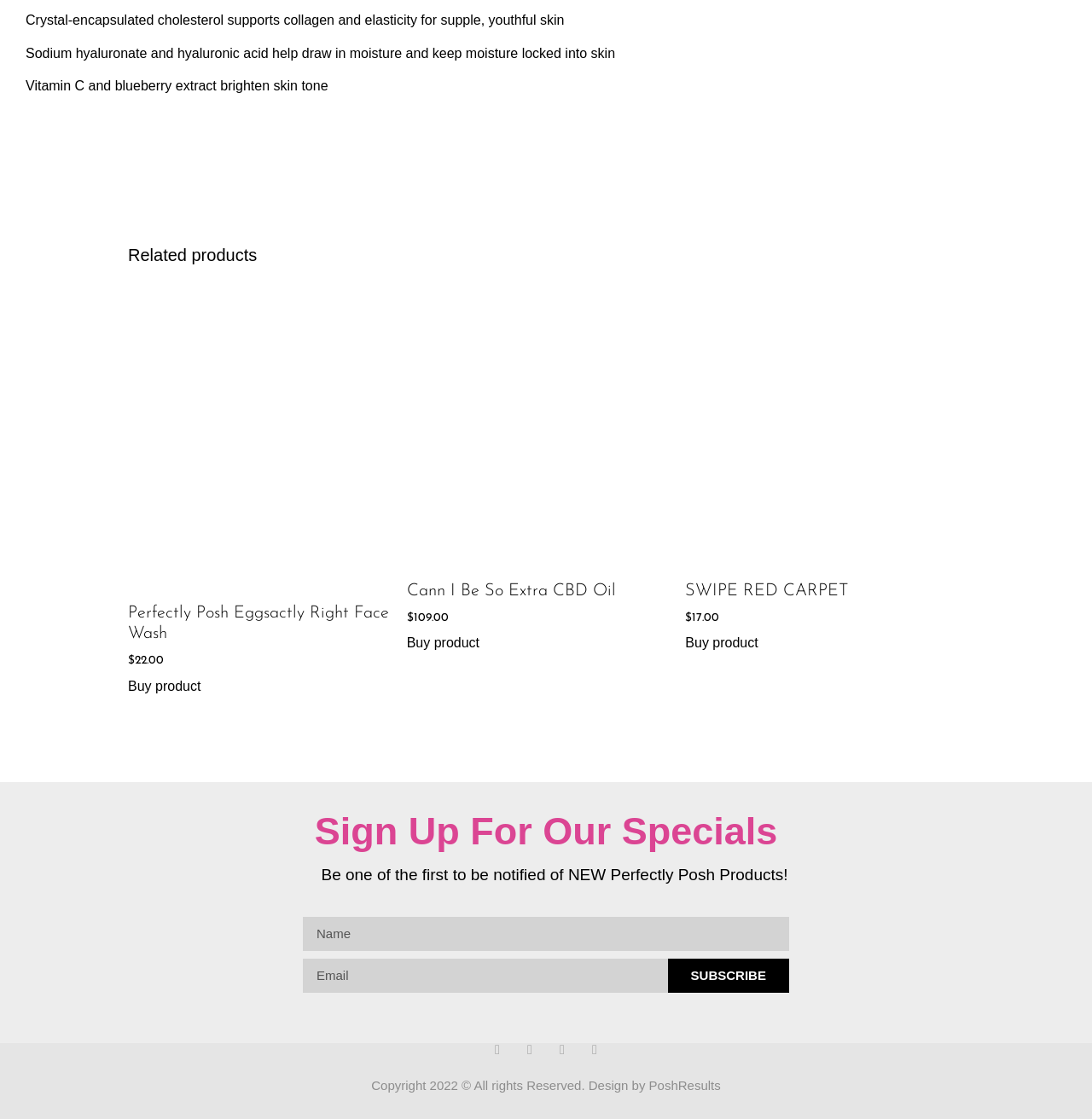Determine the bounding box coordinates of the area to click in order to meet this instruction: "View the 'Cann I Be So Extra CBD Oil' product".

[0.372, 0.267, 0.607, 0.496]